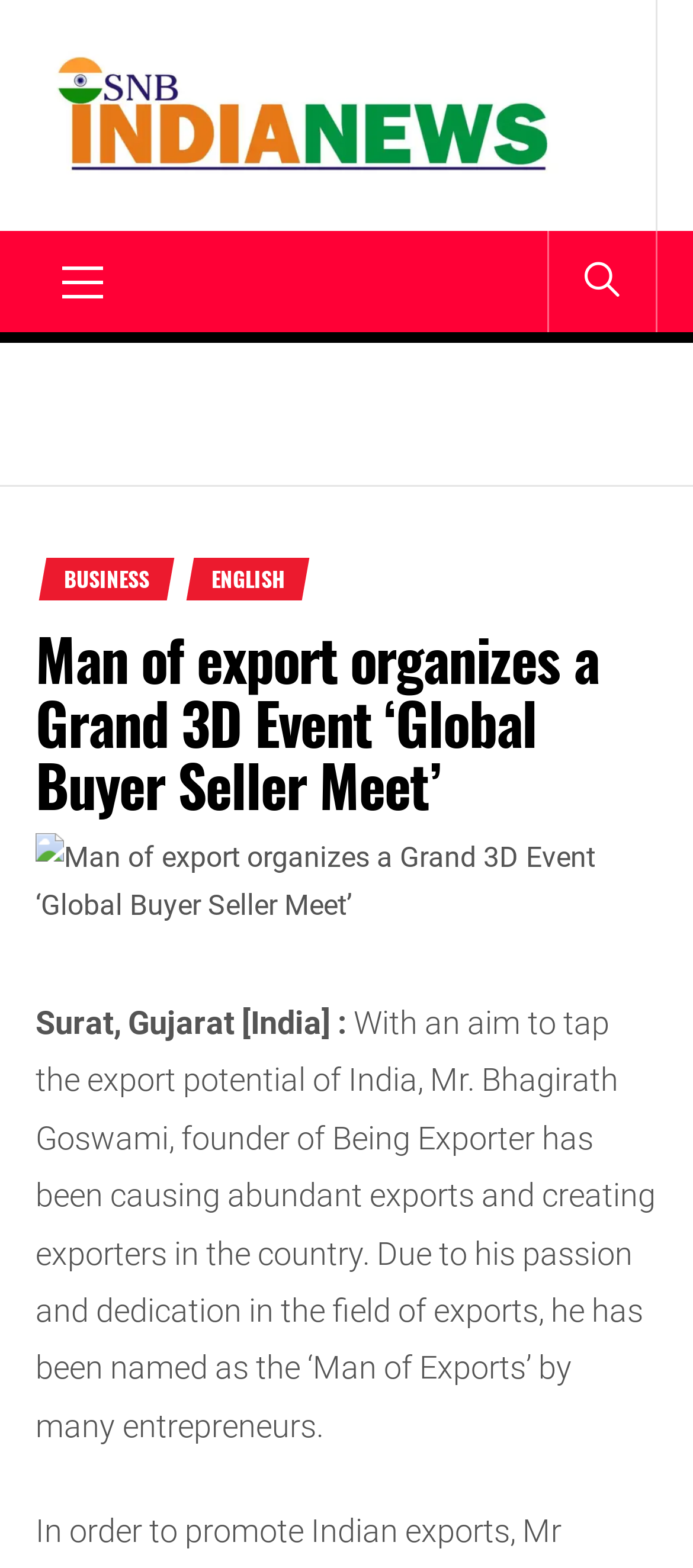Given the description: "SNB India News", determine the bounding box coordinates of the UI element. The coordinates should be formatted as four float numbers between 0 and 1, [left, top, right, bottom].

[0.051, 0.125, 0.81, 0.175]